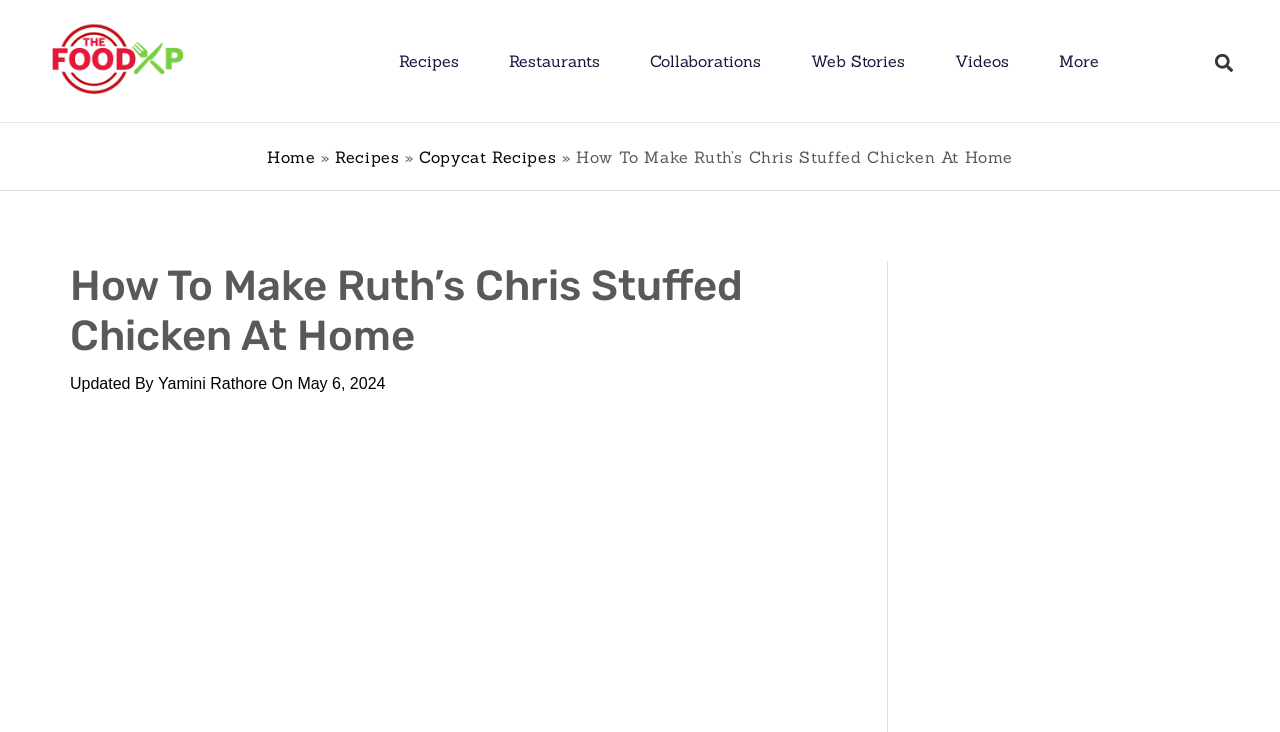What is the duration of the recipe?
Please answer the question with a single word or phrase, referencing the image.

minutes